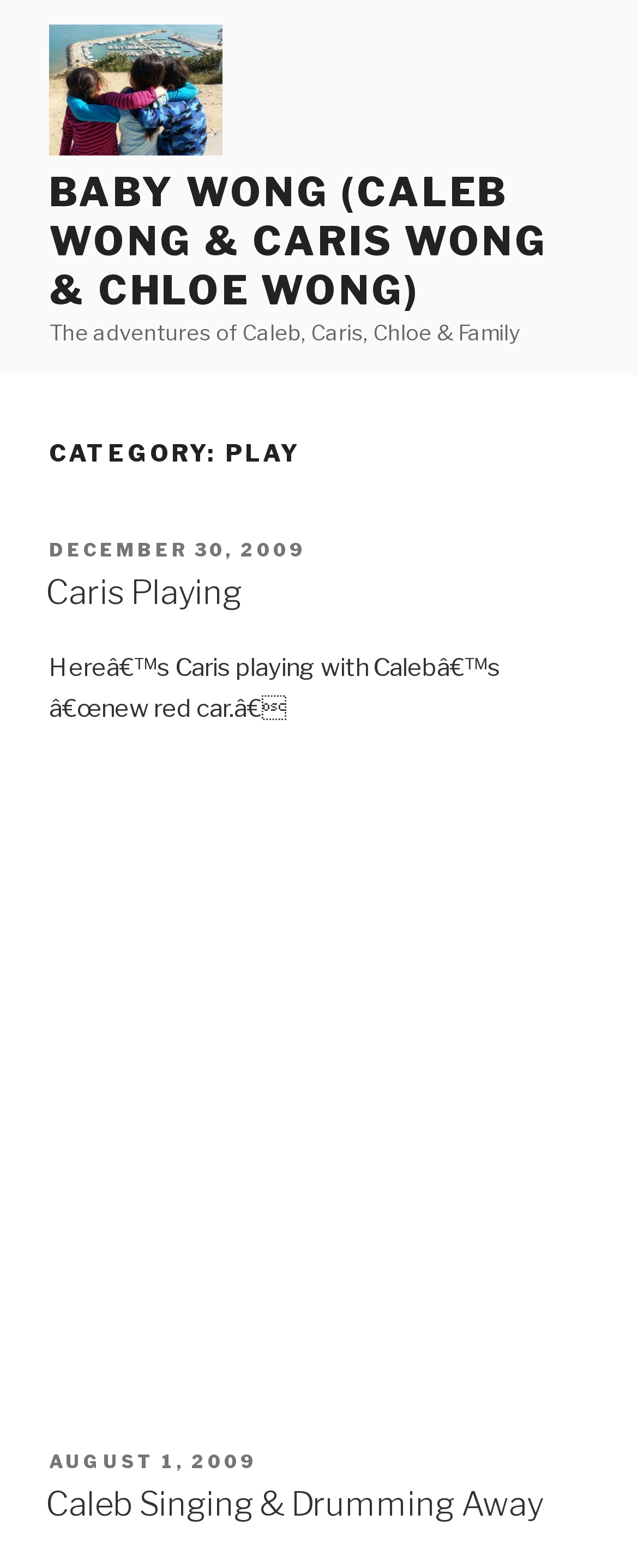Please reply to the following question with a single word or a short phrase:
What is the name of the family featured on this website?

Baby Wong